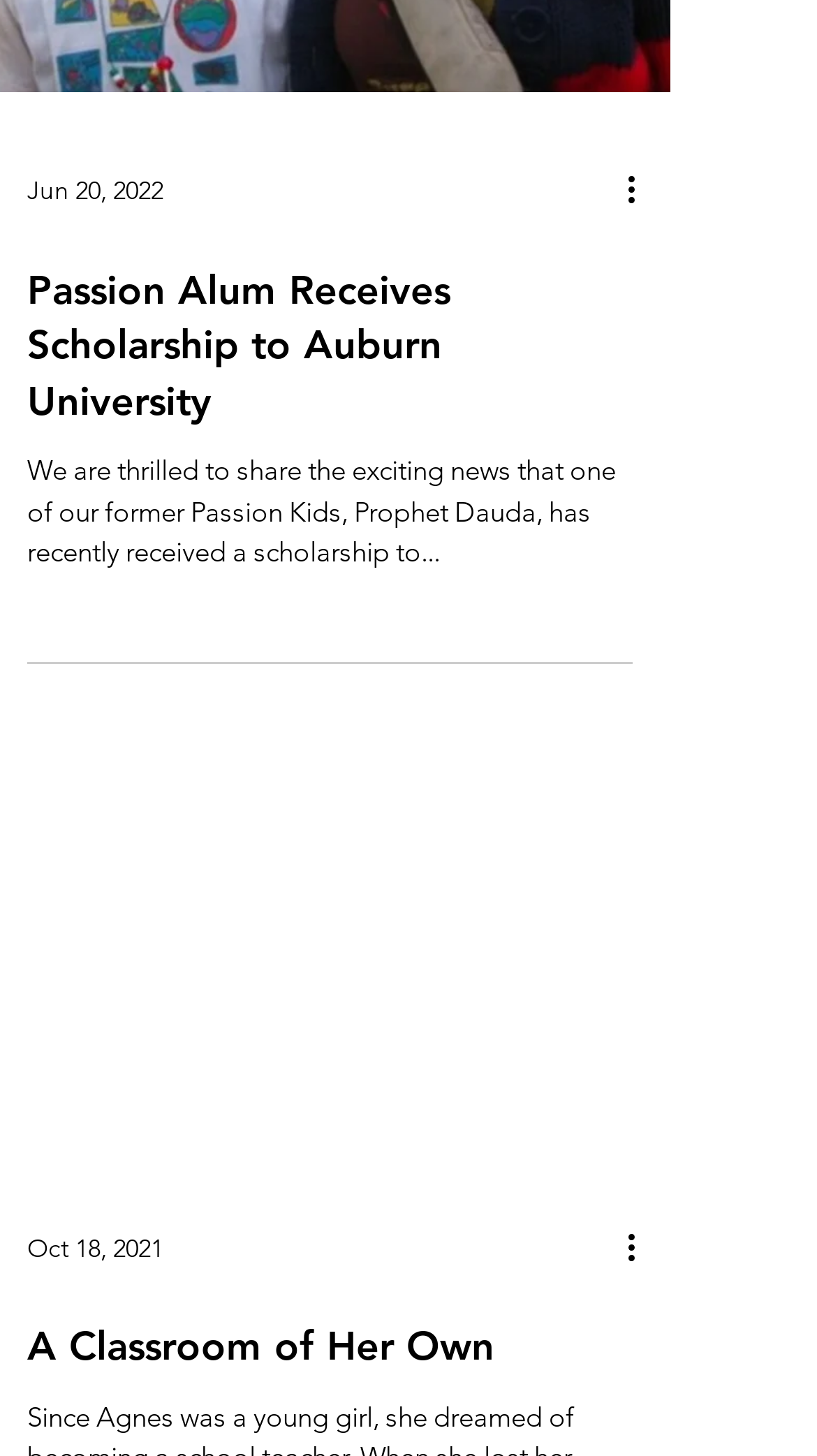Provide a short, one-word or phrase answer to the question below:
What is the date of the first news?

Jun 20, 2022